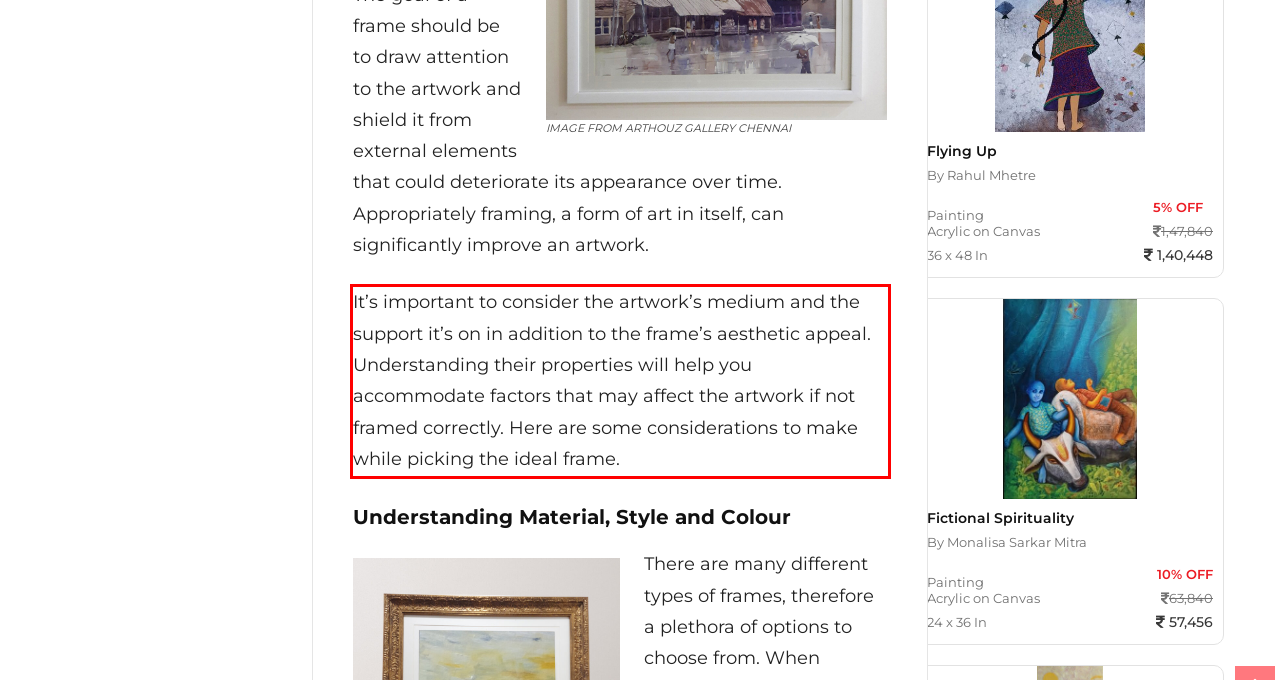Review the screenshot of the webpage and recognize the text inside the red rectangle bounding box. Provide the extracted text content.

It’s important to consider the artwork’s medium and the support it’s on in addition to the frame’s aesthetic appeal. Understanding their properties will help you accommodate factors that may affect the artwork if not framed correctly. Here are some considerations to make while picking the ideal frame.